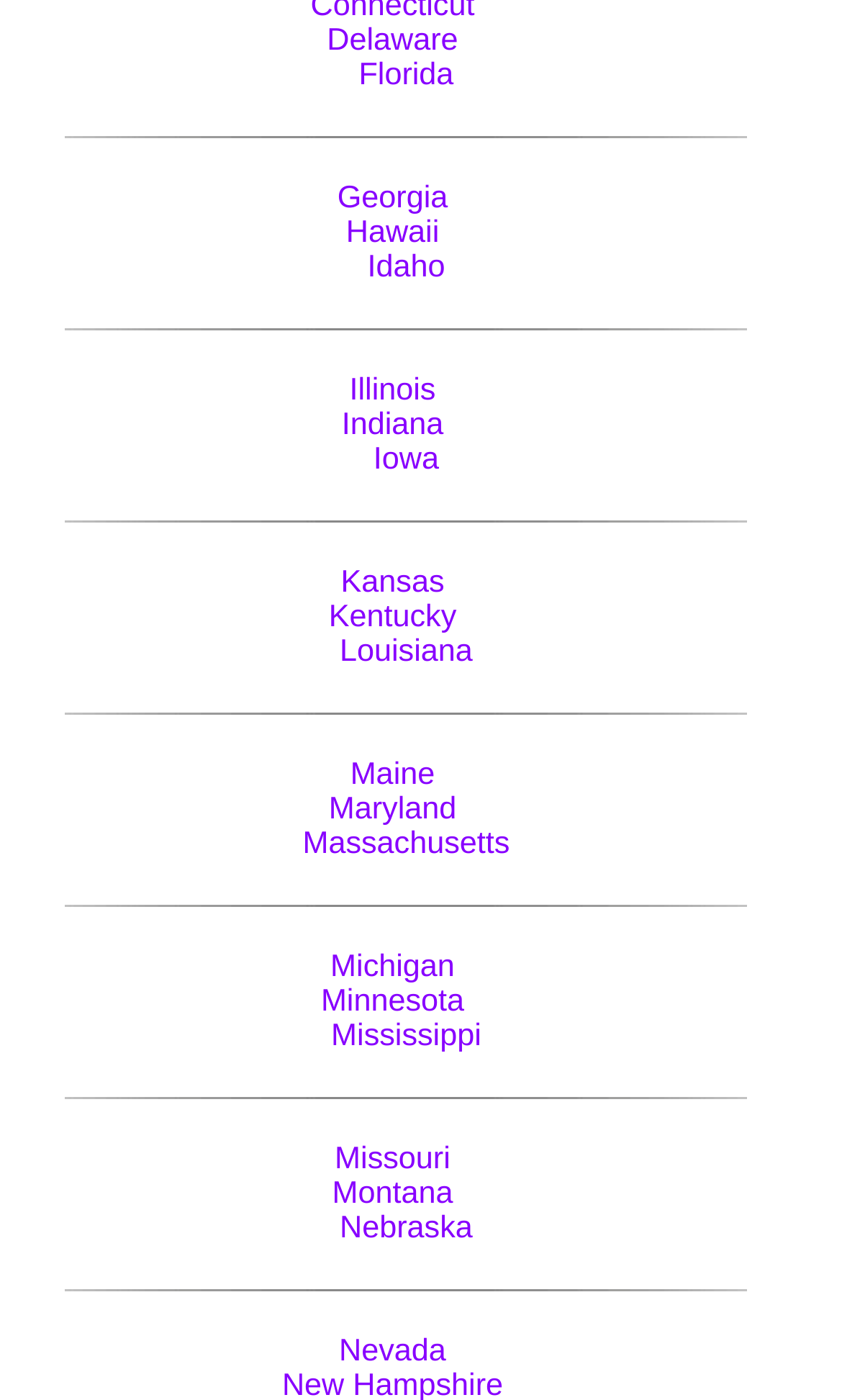Are the states listed in alphabetical order?
Based on the image, answer the question with a single word or brief phrase.

Yes